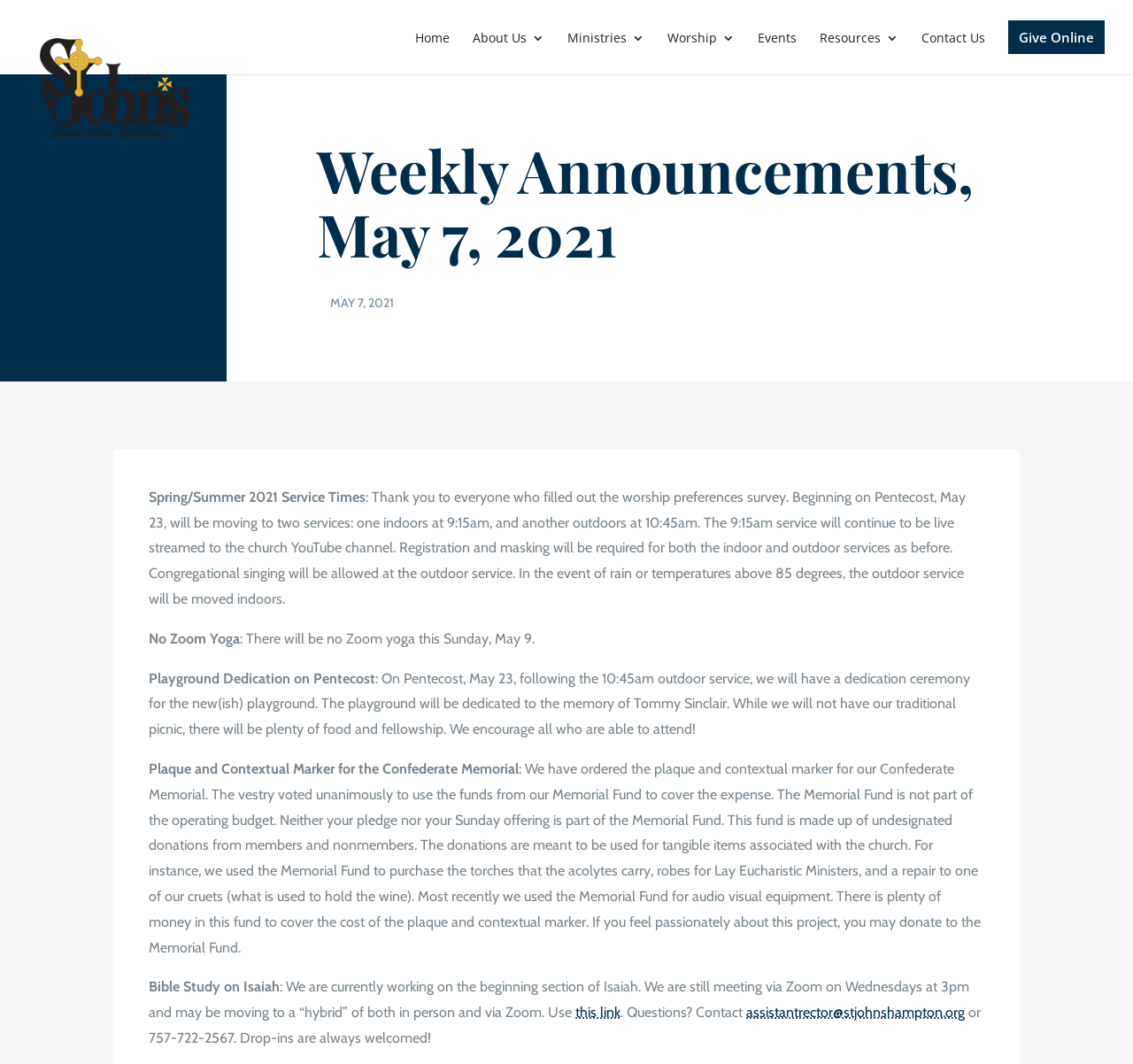What is the purpose of the Memorial Fund? Look at the image and give a one-word or short phrase answer.

For tangible items associated with the church